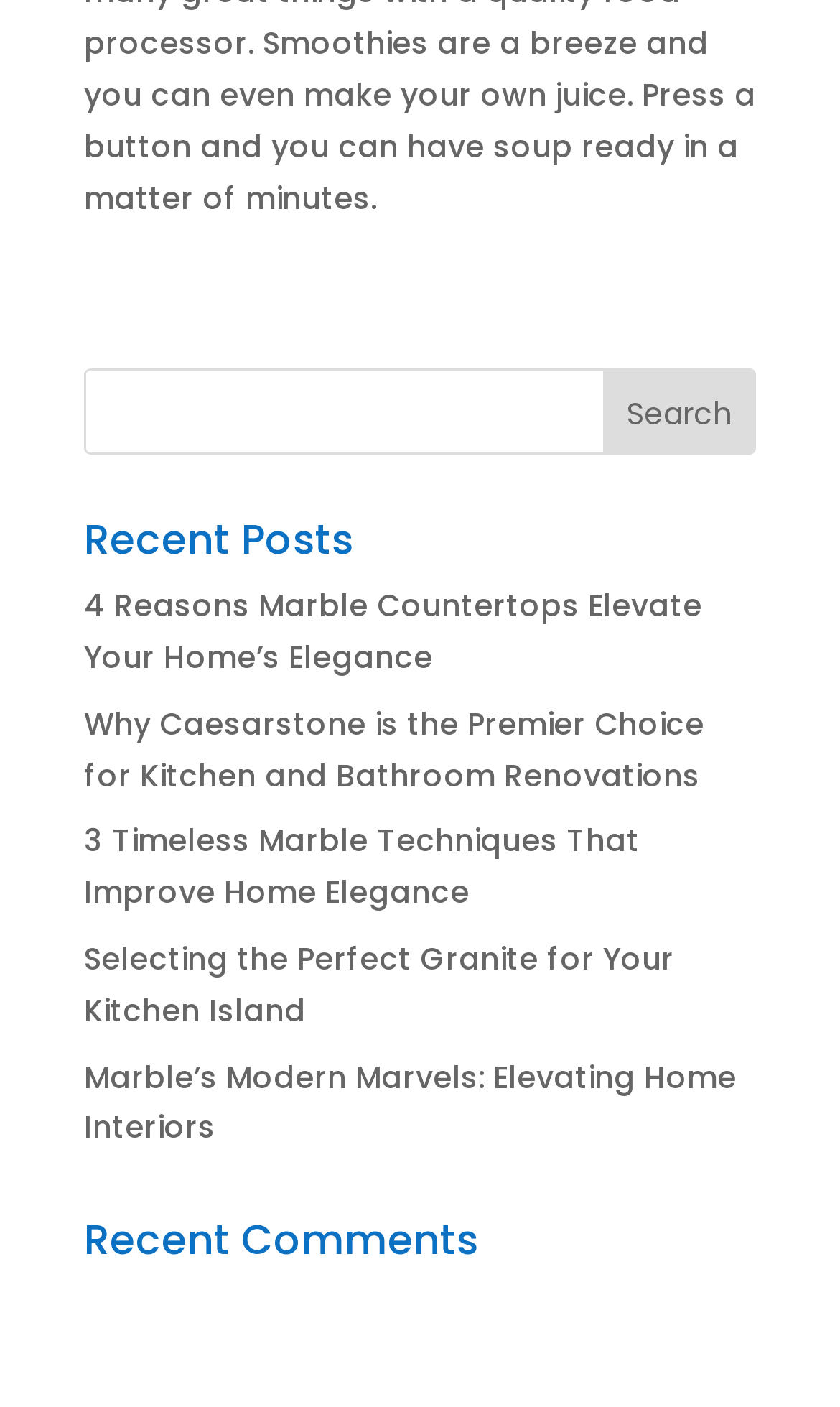Respond to the question below with a single word or phrase:
What is the purpose of the textbox?

Search